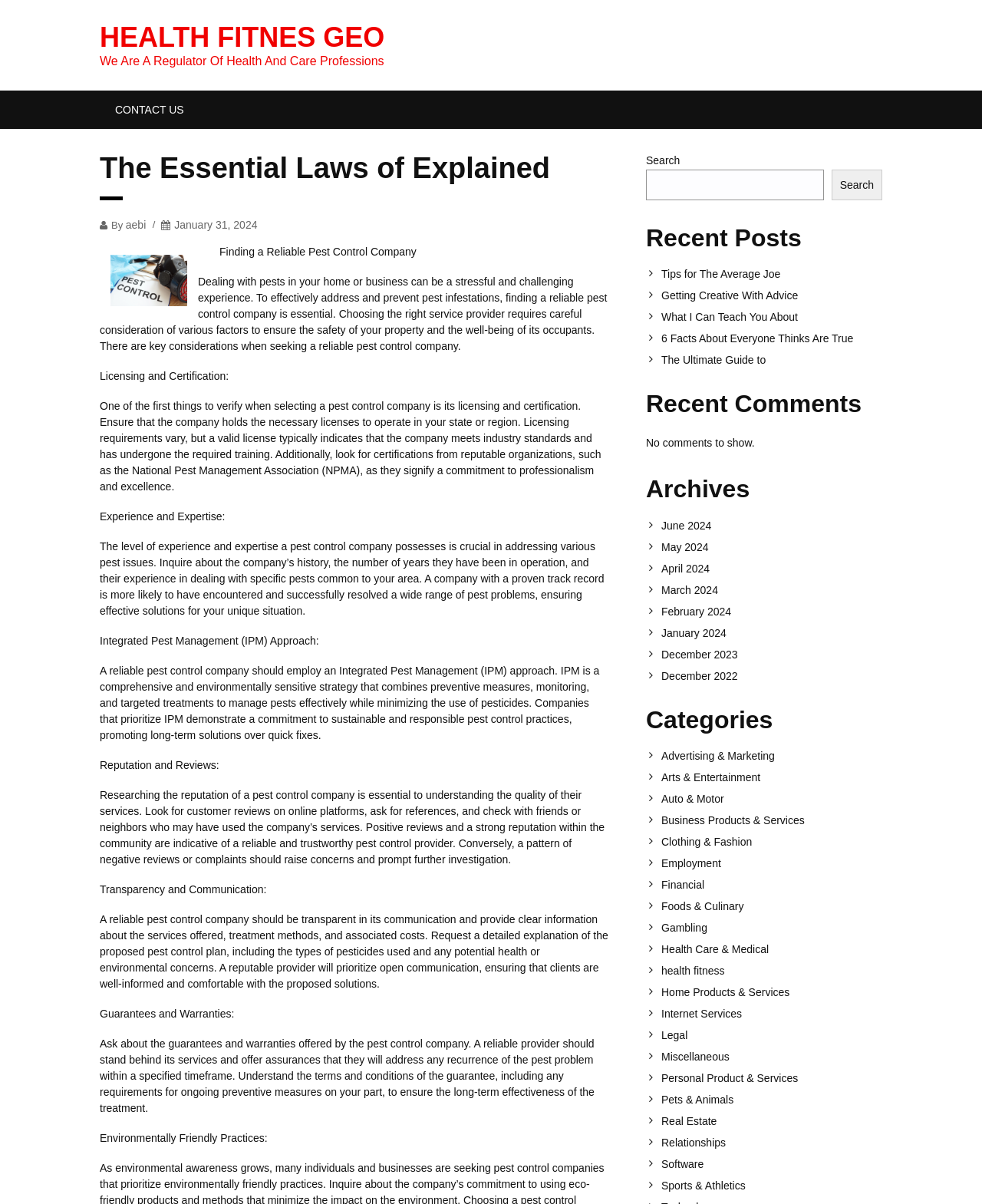From the webpage screenshot, identify the region described by Legal. Provide the bounding box coordinates as (top-left x, top-left y, bottom-right x, bottom-right y), with each value being a floating point number between 0 and 1.

[0.673, 0.855, 0.898, 0.865]